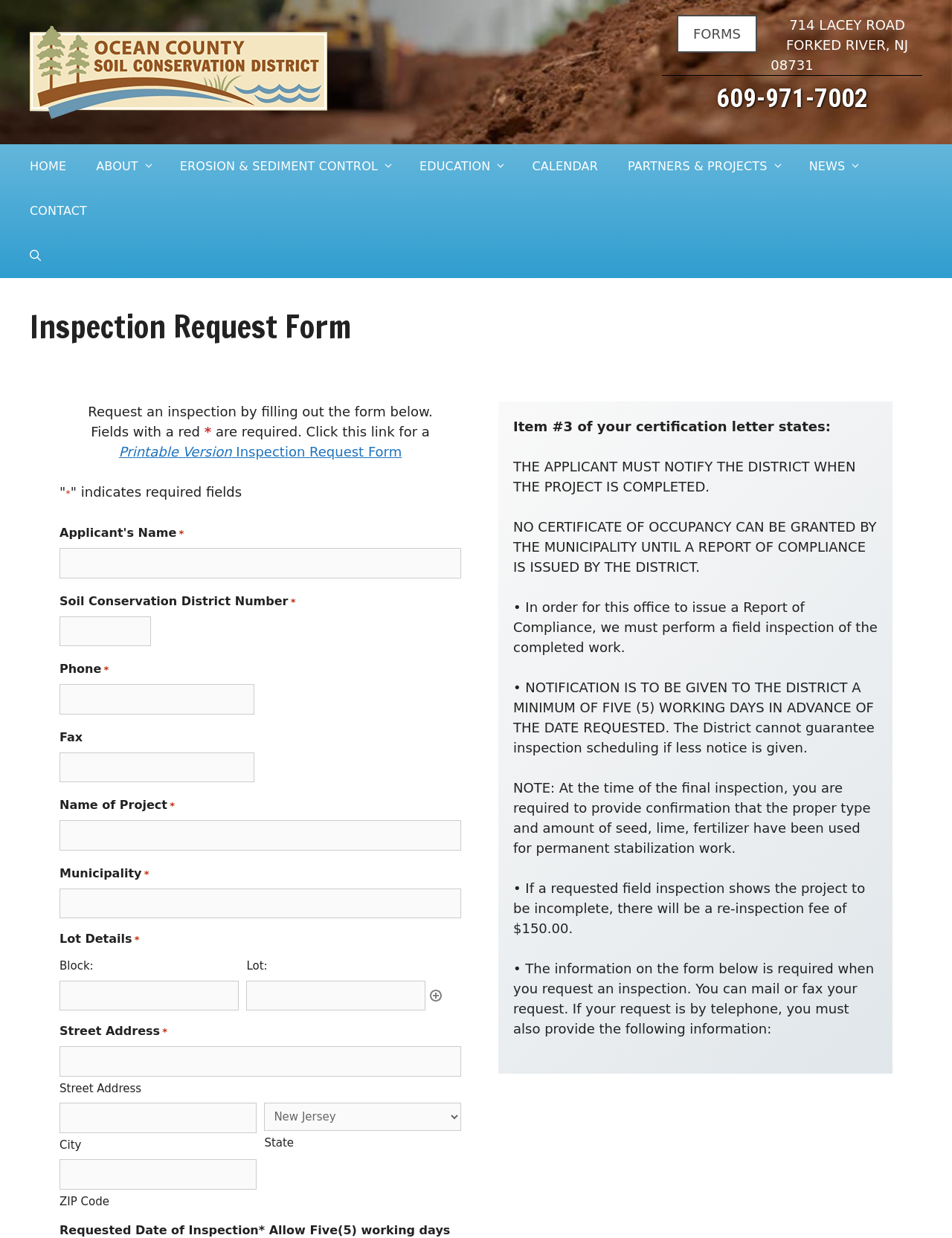Determine the bounding box coordinates of the element's region needed to click to follow the instruction: "Click the 'Printable Version Inspection Request Form' link". Provide these coordinates as four float numbers between 0 and 1, formatted as [left, top, right, bottom].

[0.125, 0.359, 0.422, 0.371]